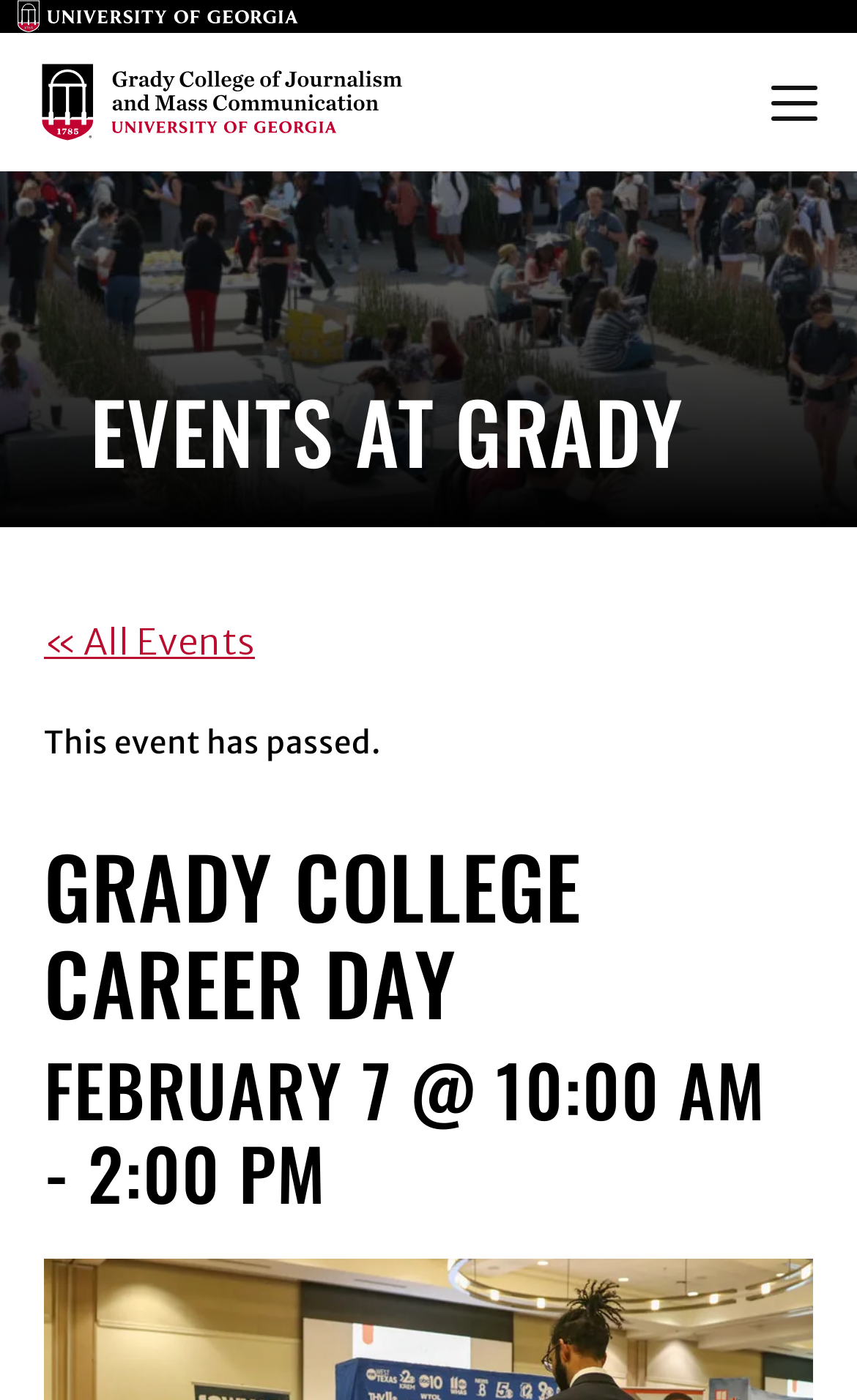Determine the main headline of the webpage and provide its text.

EVENTS AT GRADY